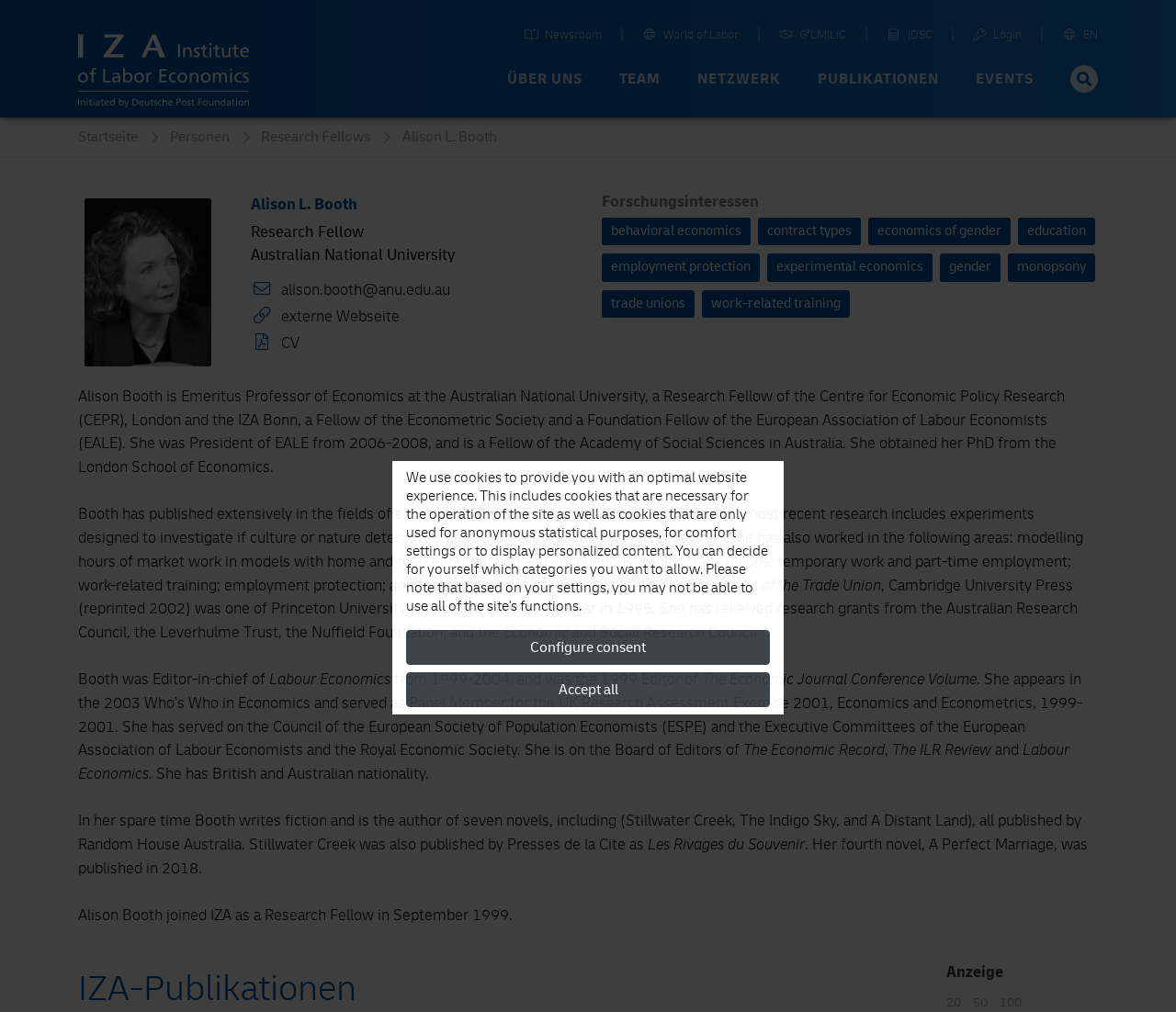Can you pinpoint the bounding box coordinates for the clickable element required for this instruction: "Subscribe to Meg's email list"? The coordinates should be four float numbers between 0 and 1, i.e., [left, top, right, bottom].

None